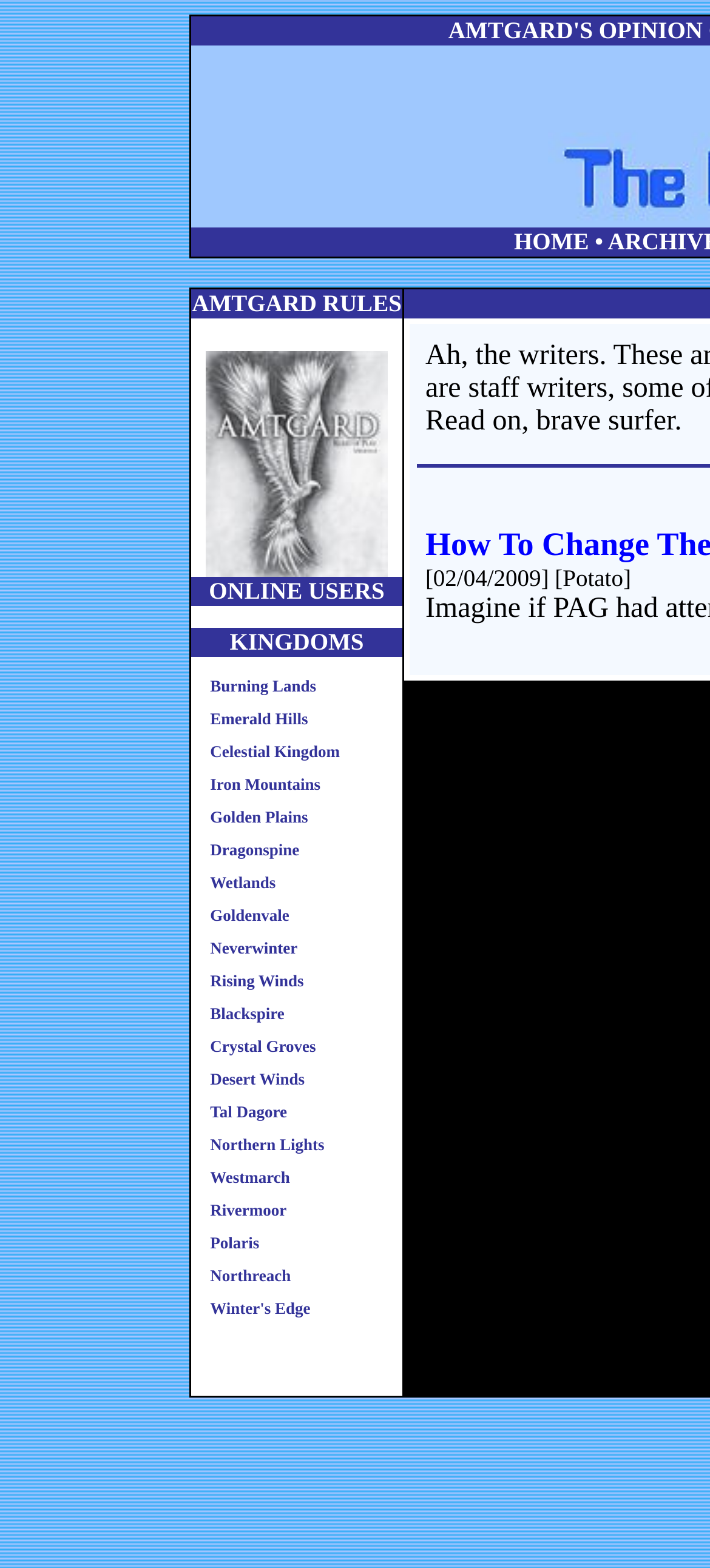Please identify the bounding box coordinates of the region to click in order to complete the given instruction: "Visit Stanford Facebook". The coordinates should be four float numbers between 0 and 1, i.e., [left, top, right, bottom].

None